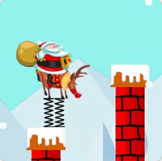Please examine the image and provide a detailed answer to the question: Is Santa Claus holding a sack?

According to the caption, Santa Claus has a sack slung over his shoulder, which means he is not holding it in his hands, but rather carrying it on his shoulder, ready to spread holiday cheer.